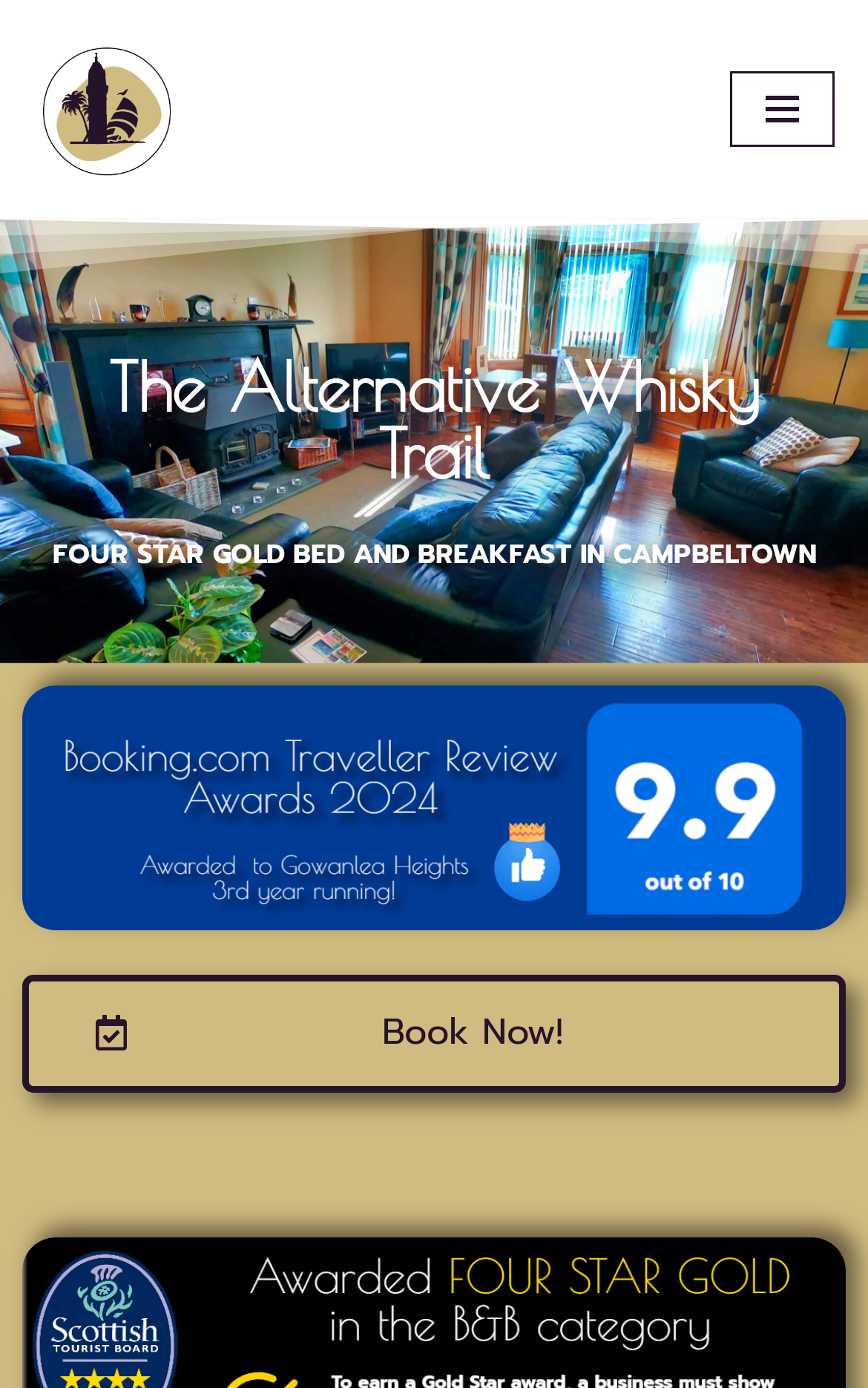What can you do on the website?
Refer to the image and offer an in-depth and detailed answer to the question.

I found that you can book now on the website by looking at the link element that says 'Book Now!'. This link suggests that you can book a stay at the bed and breakfast directly on the website.